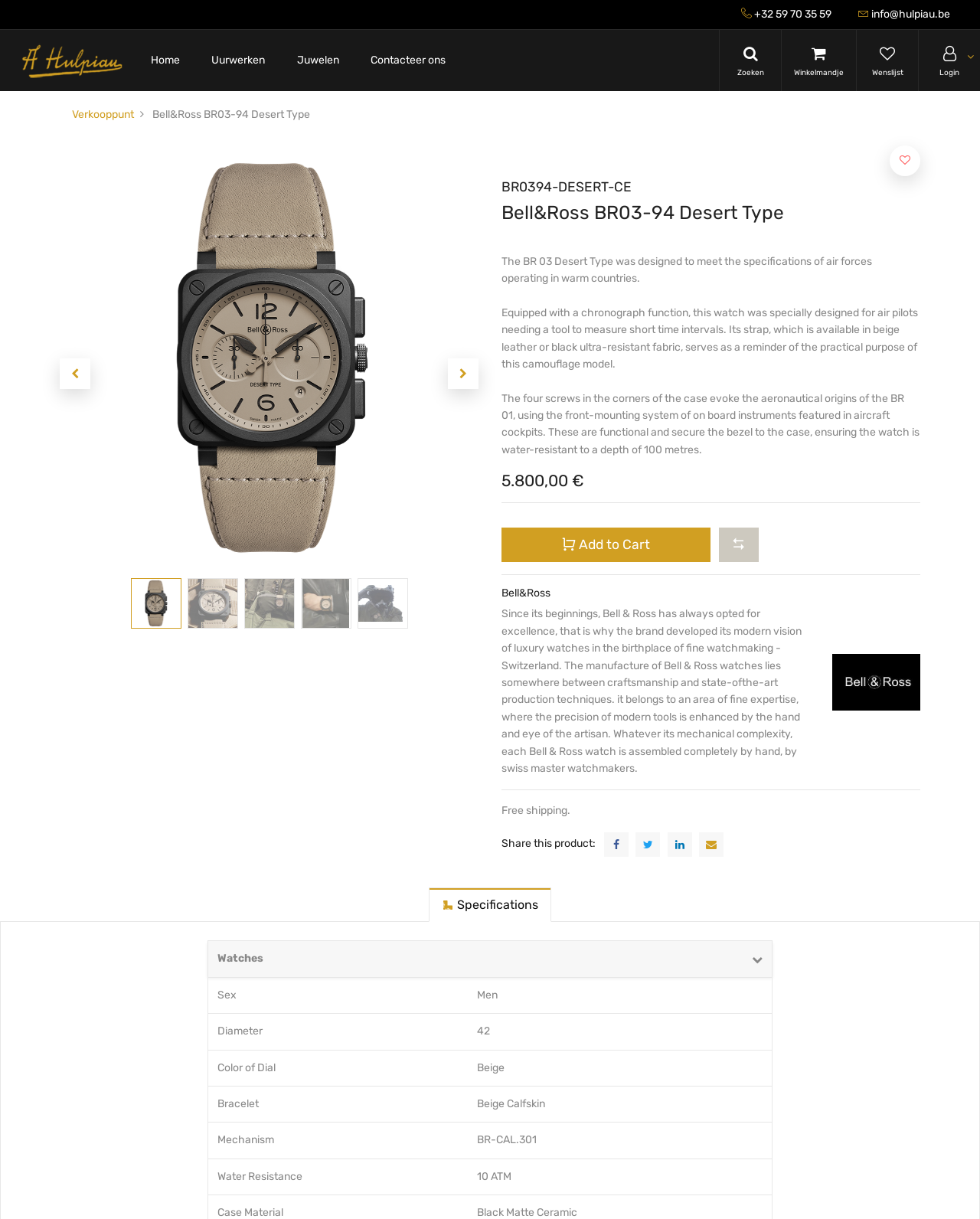Explain the features and main sections of the webpage comprehensively.

This webpage is about a specific watch model, the Bell&Ross BR03-94 Desert Type. At the top of the page, there is a navigation menu with links to the home page, watches, jewelry, and contact information. Below the navigation menu, there is a search bar and a section with links to the cart, wishlist, and account information.

On the left side of the page, there is a logo of Hulpiau Juwelier, a jewelry store. Below the logo, there is a menu with links to different sections of the website, including home, watches, jewelry, and contact information.

The main content of the page is about the Bell&Ross BR03-94 Desert Type watch. There is a large image of the watch, followed by a heading with the watch's model number and name. Below the heading, there is a brief description of the watch, stating that it was designed to meet the specifications of air forces operating in warm countries and that it is equipped with a chronograph function.

There are several paragraphs of text that provide more information about the watch, including its design, features, and technical specifications. The text is accompanied by several images of the watch from different angles.

On the right side of the page, there are several buttons and links, including "Add to Cart", "Compare", and "Add to Wishlist". There is also a section with information about the brand, Bell&Ross, and its history.

At the bottom of the page, there is a section with specifications of the watch, including its diameter, color of dial, bracelet, mechanism, and water resistance. There are also links to share the product on social media and a tab to view more information about the watch.